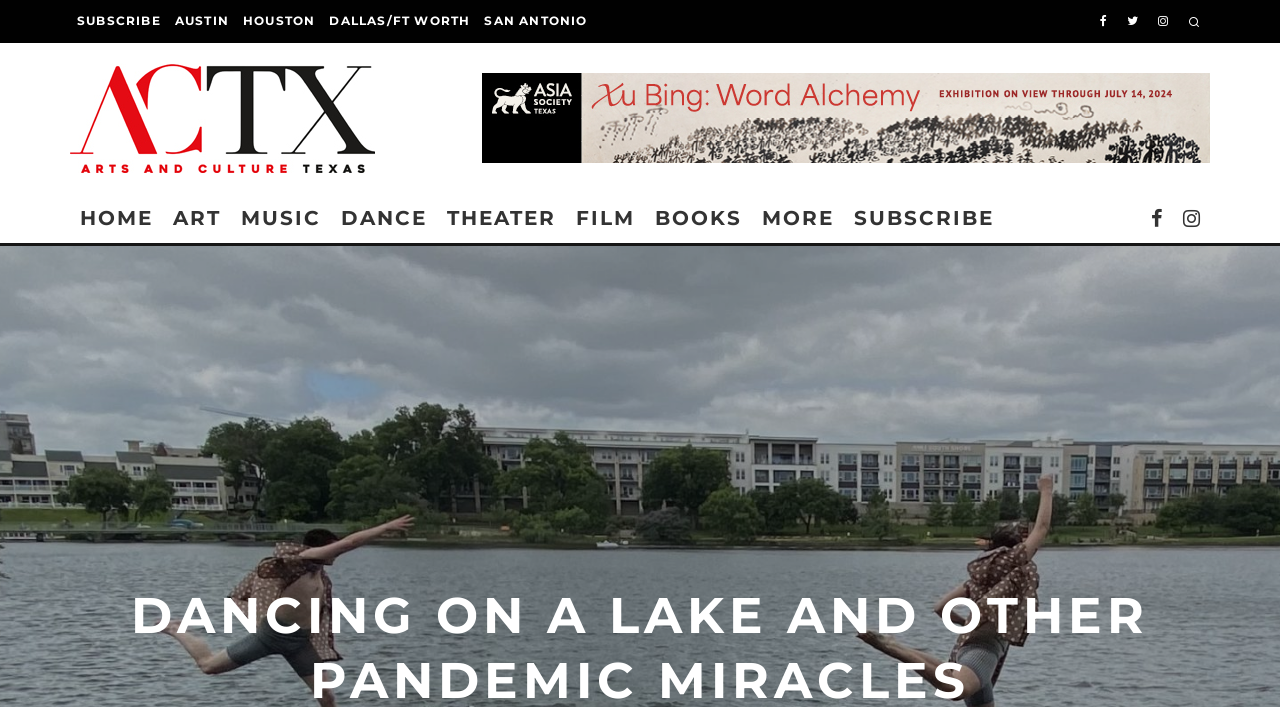Elaborate on the different components and information displayed on the webpage.

The webpage appears to be an online publication or blog focused on arts and culture. At the top, there is a navigation menu with links to various cities, including Austin, Houston, Dallas/Ft Worth, and San Antonio, suggesting that the publication may have a regional focus. 

To the right of the city links, there are several social media links, represented by icons. Below the navigation menu, there is a large image that spans almost the entire width of the page. 

On the left side of the page, there is a vertical menu with links to different sections of the publication, including Home, Art, Music, Dance, Theater, Film, Books, and More. This menu is positioned above a second "Subscribe" link. 

At the bottom of the page, there are additional social media links, also represented by icons. The overall layout suggests that the publication is organized and easy to navigate, with clear categories and a prominent call to action to subscribe. The content of the page appears to be focused on discussing the challenges faced by the live performance arts during the pandemic, as hinted by the meta description.